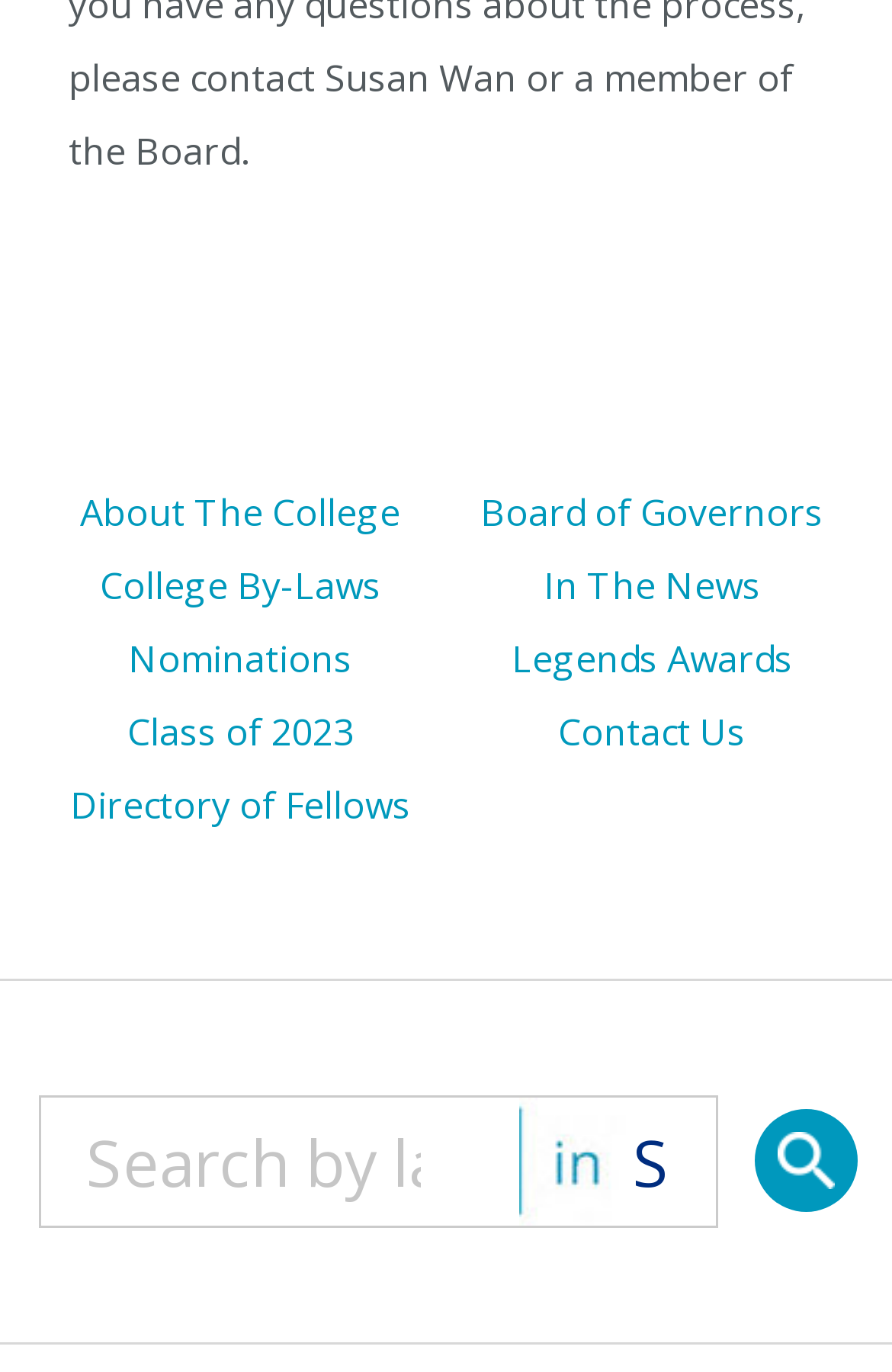Specify the bounding box coordinates of the area that needs to be clicked to achieve the following instruction: "View the directory of fellows".

[0.078, 0.568, 0.46, 0.605]